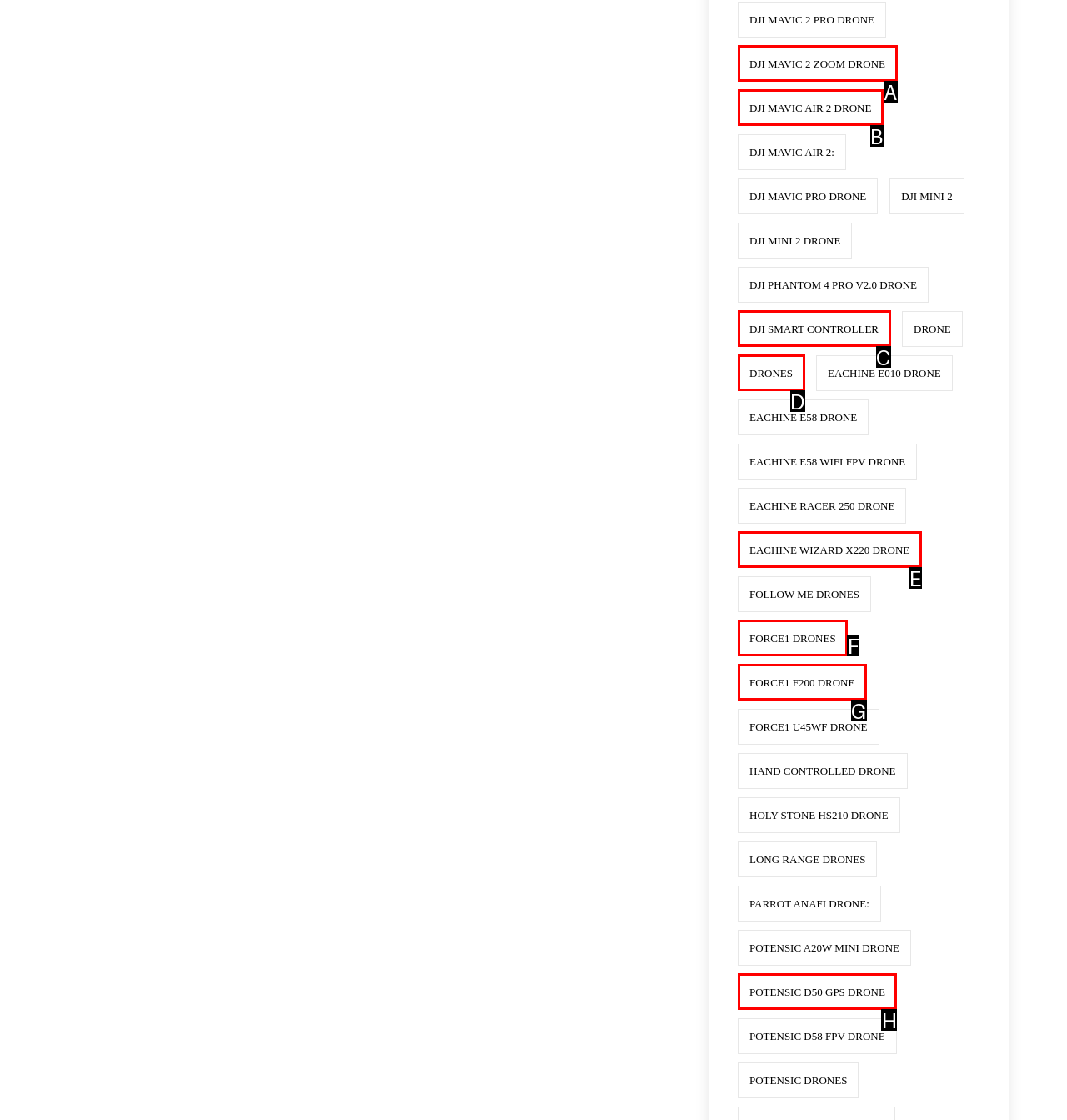Match the option to the description: EACHINE Wizard X220 Drone
State the letter of the correct option from the available choices.

E